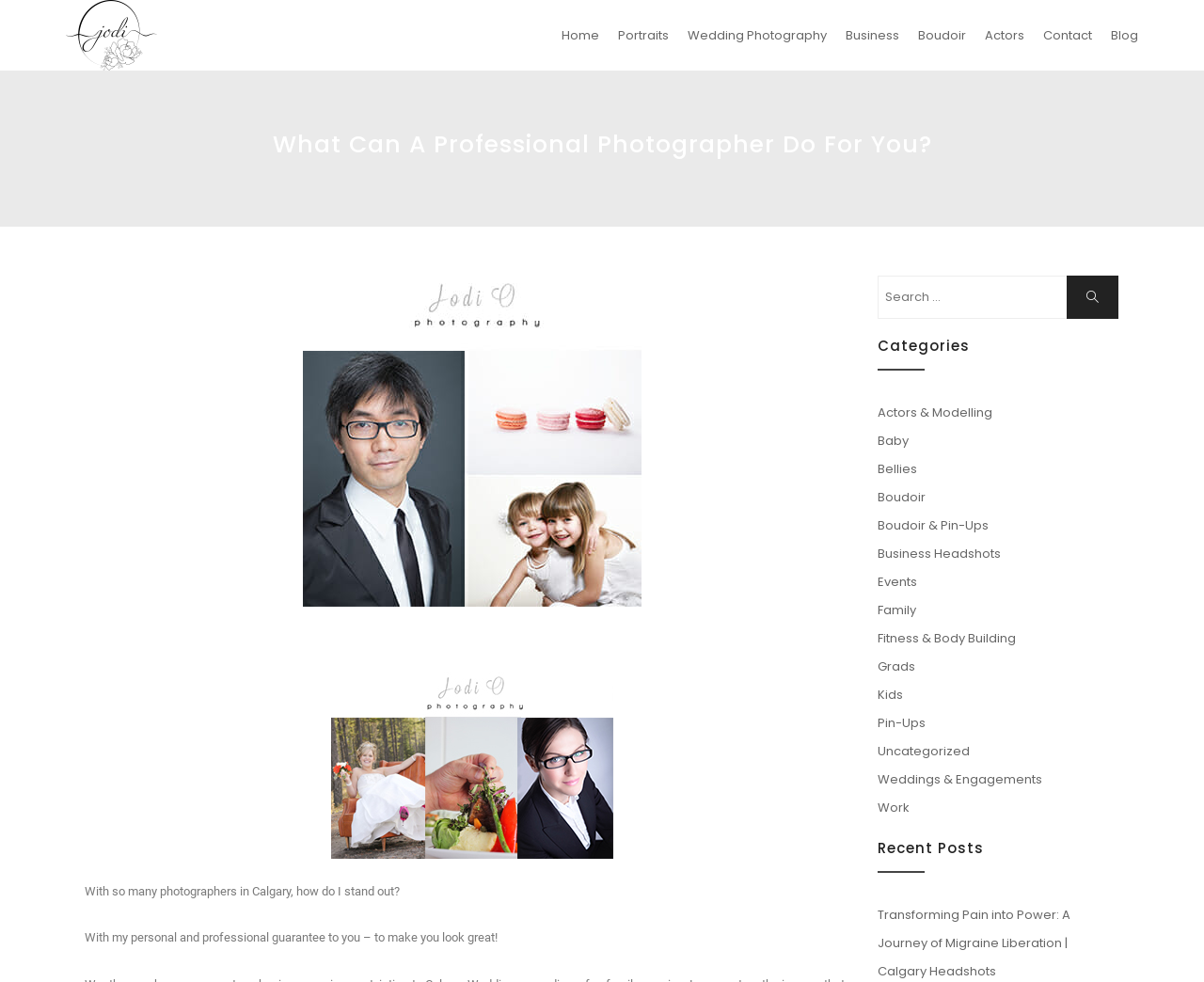Determine the bounding box coordinates for the UI element matching this description: "Fitness & Body Building".

[0.729, 0.64, 0.844, 0.659]